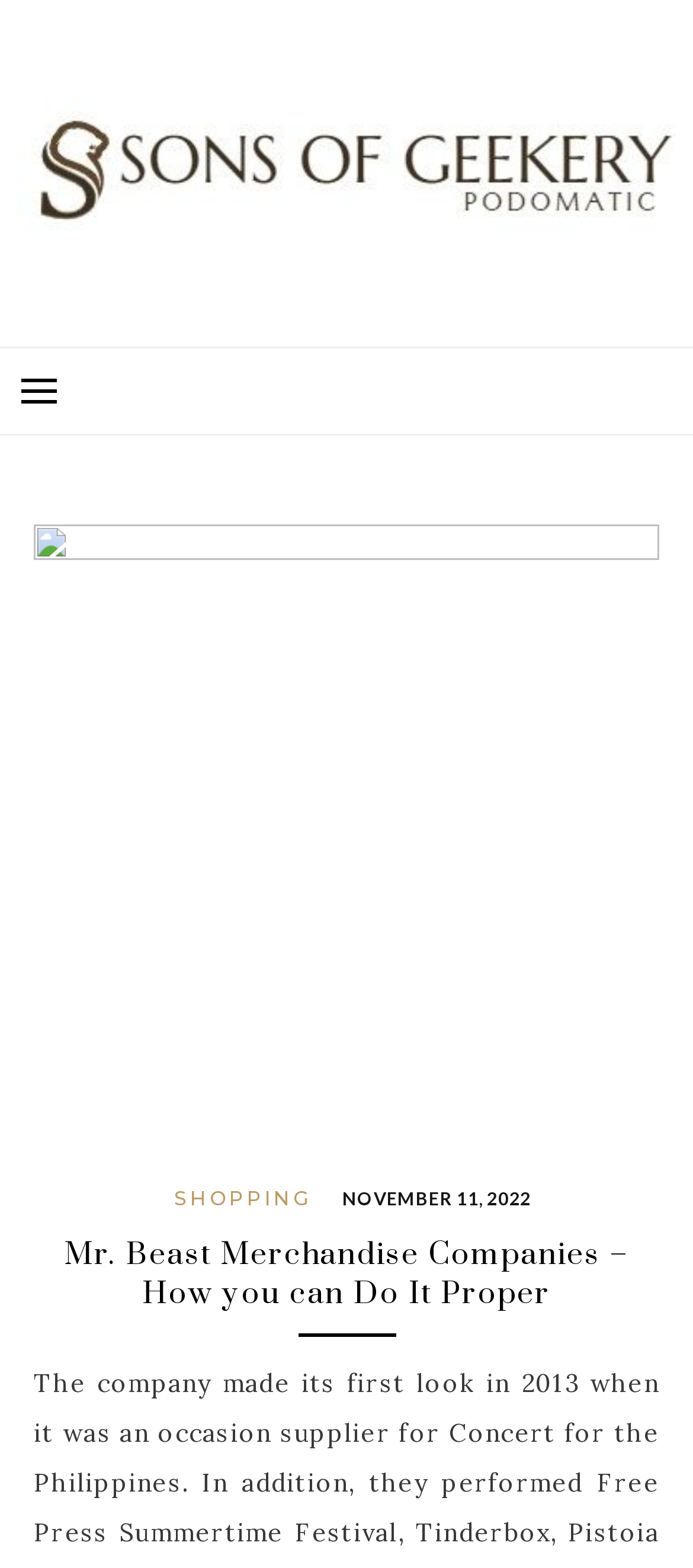From the given element description: "Sons OF Geekery", find the bounding box for the UI element. Provide the coordinates as four float numbers between 0 and 1, in the order [left, top, right, bottom].

[0.025, 0.171, 0.858, 0.212]